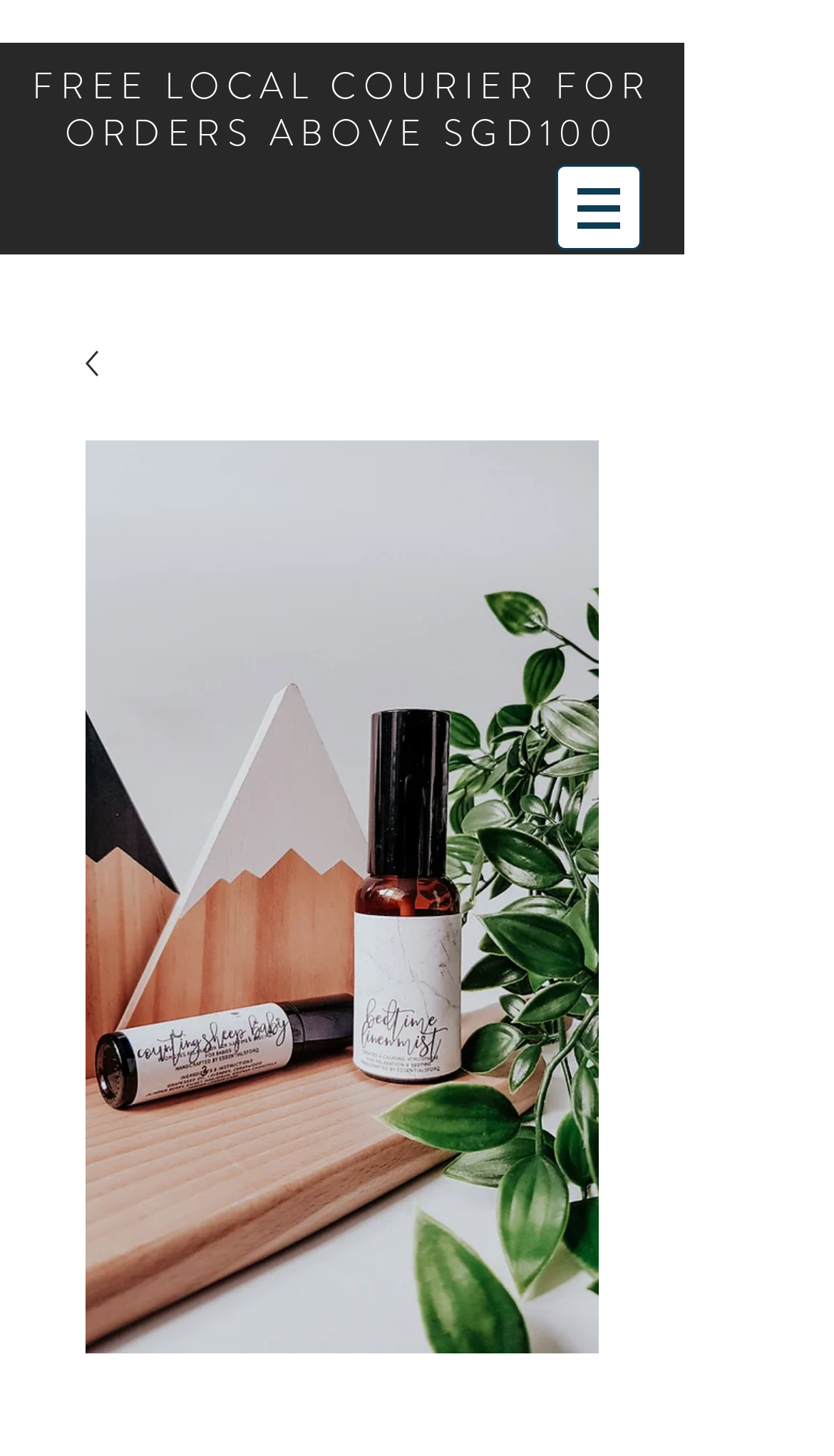What is the name of the care kit?
Deliver a detailed and extensive answer to the question.

I found the name of the care kit by looking at the image with the text 'Sleep Tight Care Kit' which is a prominent element on the webpage.